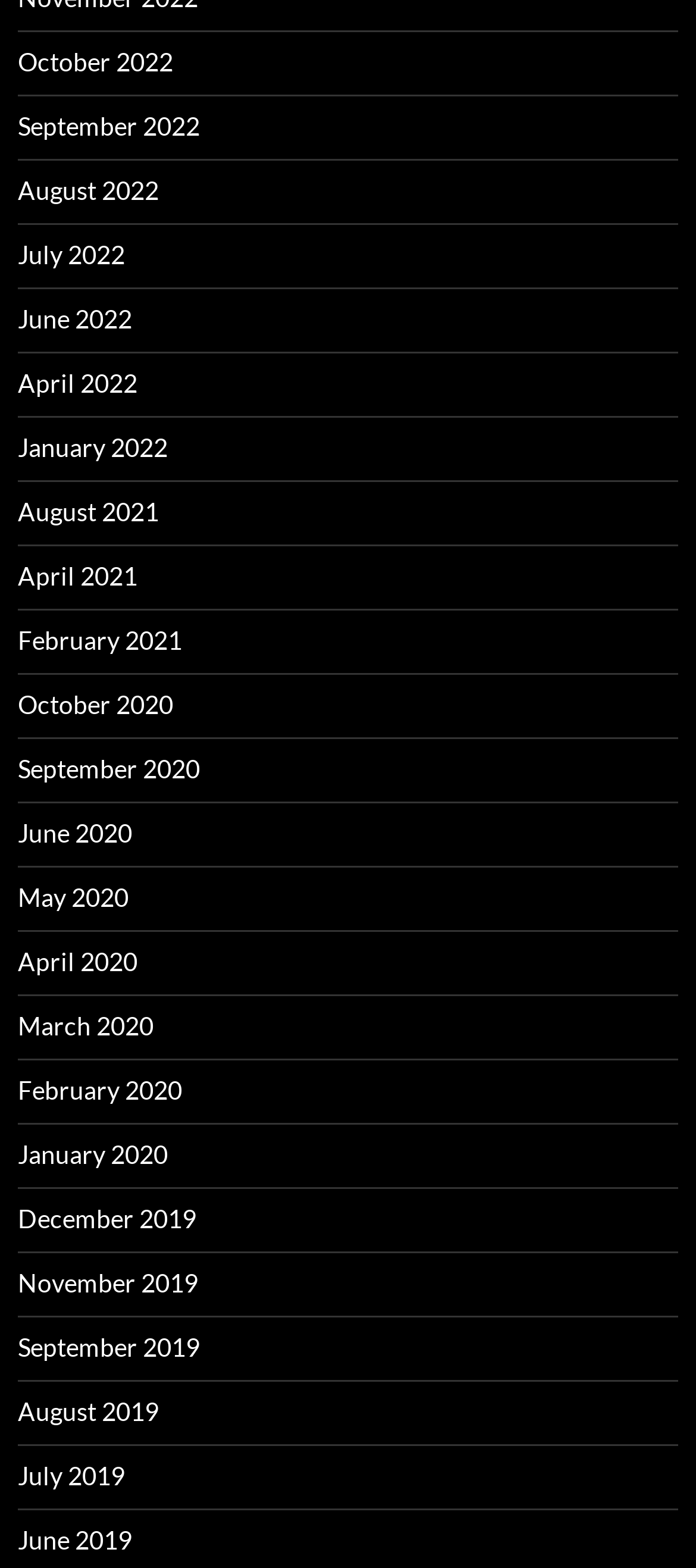Find the bounding box coordinates of the element's region that should be clicked in order to follow the given instruction: "view August 2021". The coordinates should consist of four float numbers between 0 and 1, i.e., [left, top, right, bottom].

[0.026, 0.316, 0.228, 0.335]